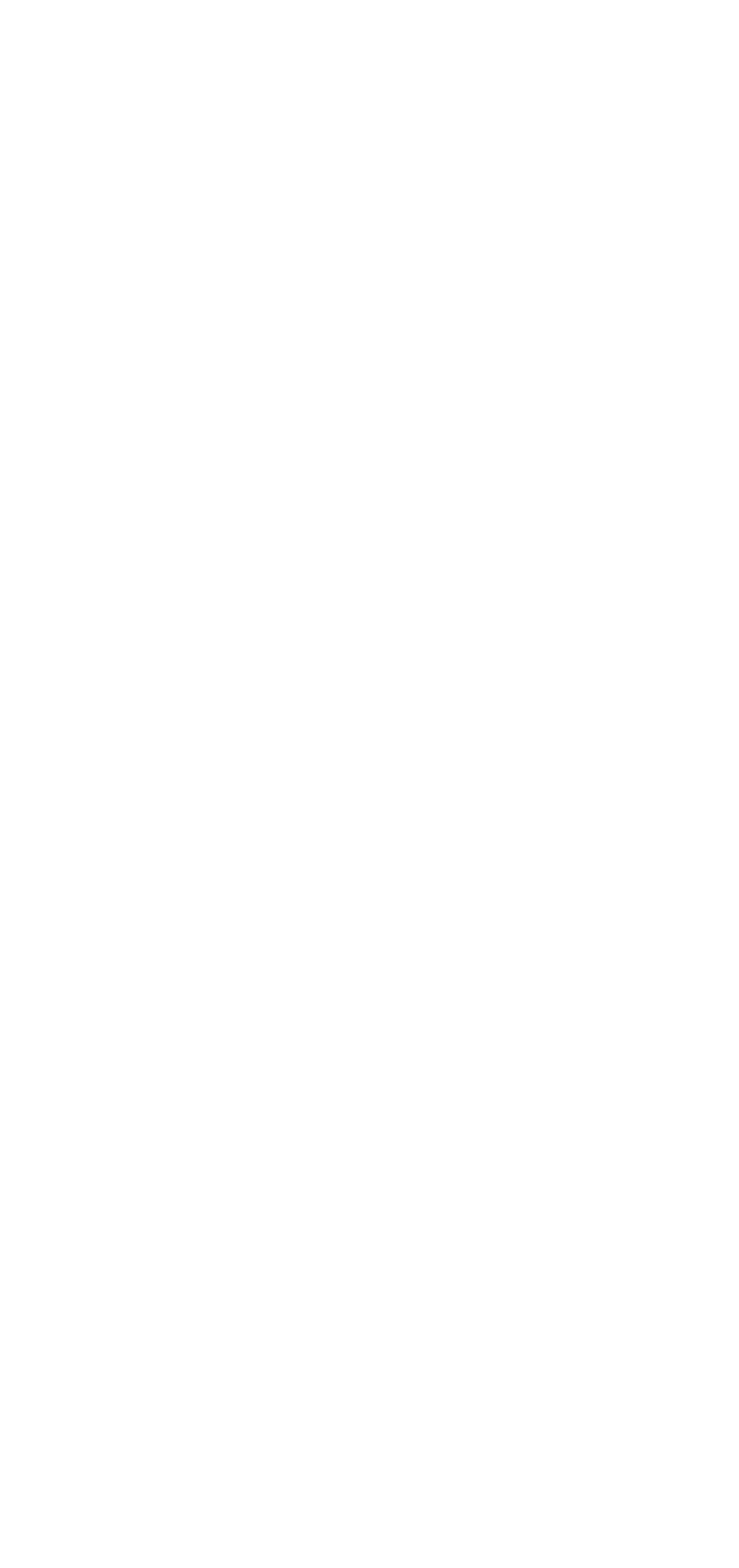Find the bounding box coordinates of the area that needs to be clicked in order to achieve the following instruction: "go to edmolin website". The coordinates should be specified as four float numbers between 0 and 1, i.e., [left, top, right, bottom].

[0.101, 0.267, 0.255, 0.292]